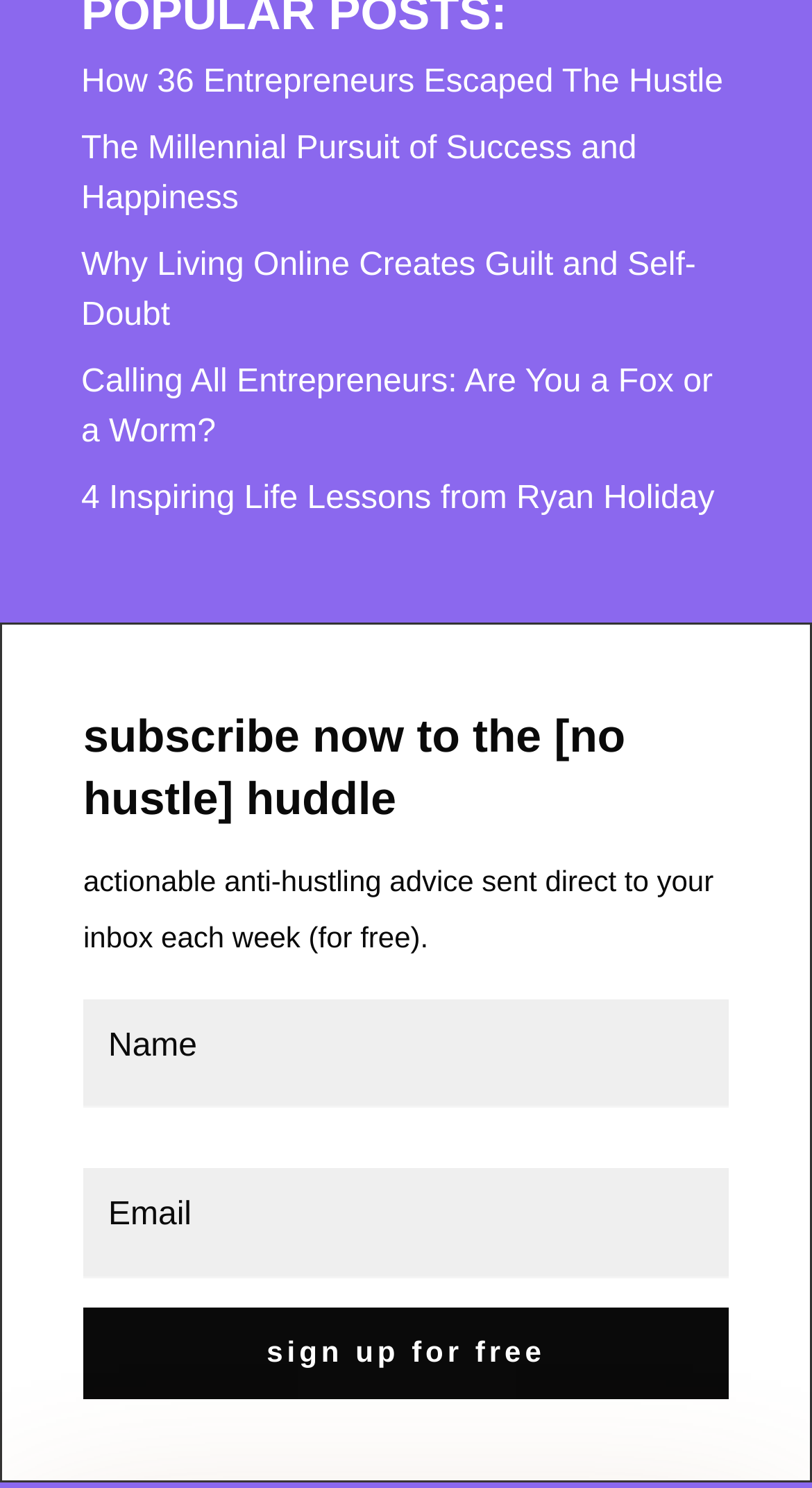Locate the bounding box coordinates of the region to be clicked to comply with the following instruction: "enter email address". The coordinates must be four float numbers between 0 and 1, in the form [left, top, right, bottom].

[0.103, 0.671, 0.897, 0.745]